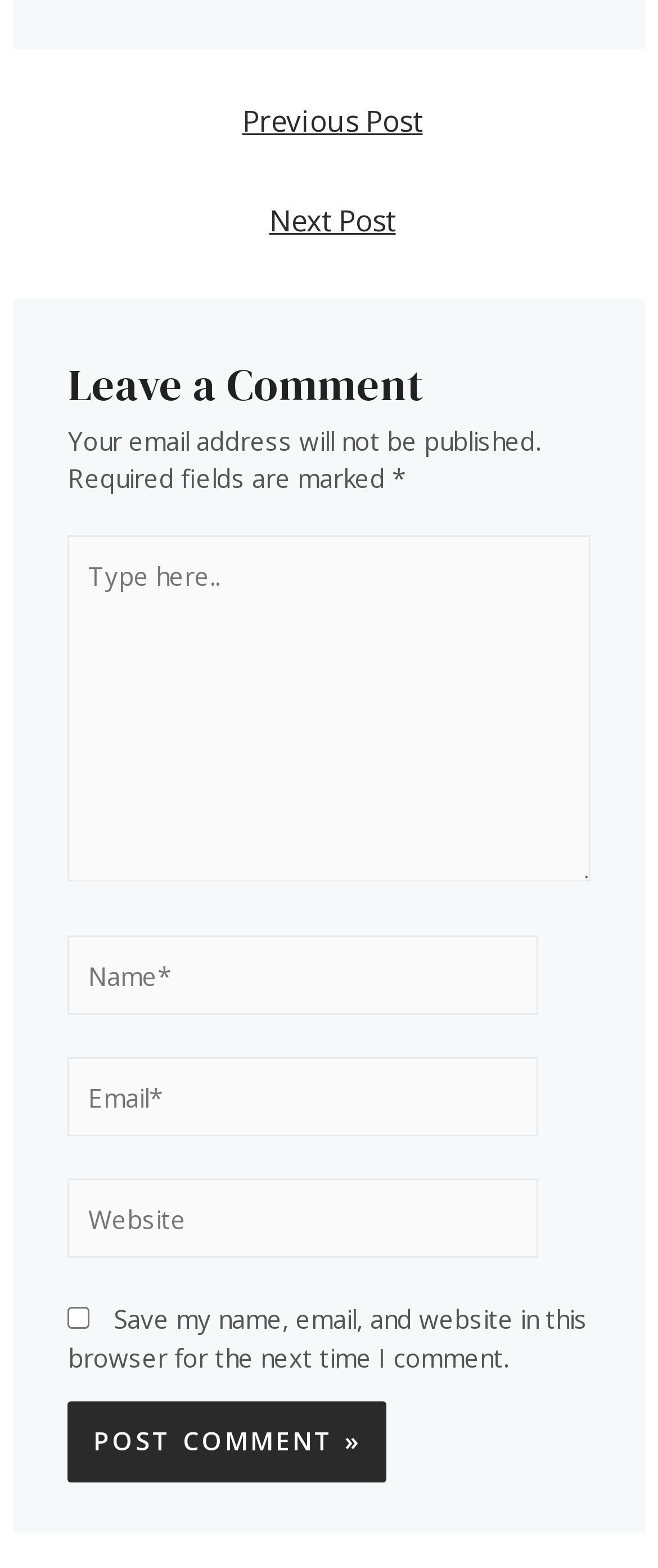How many text boxes are there in the comment form?
From the screenshot, provide a brief answer in one word or phrase.

Four